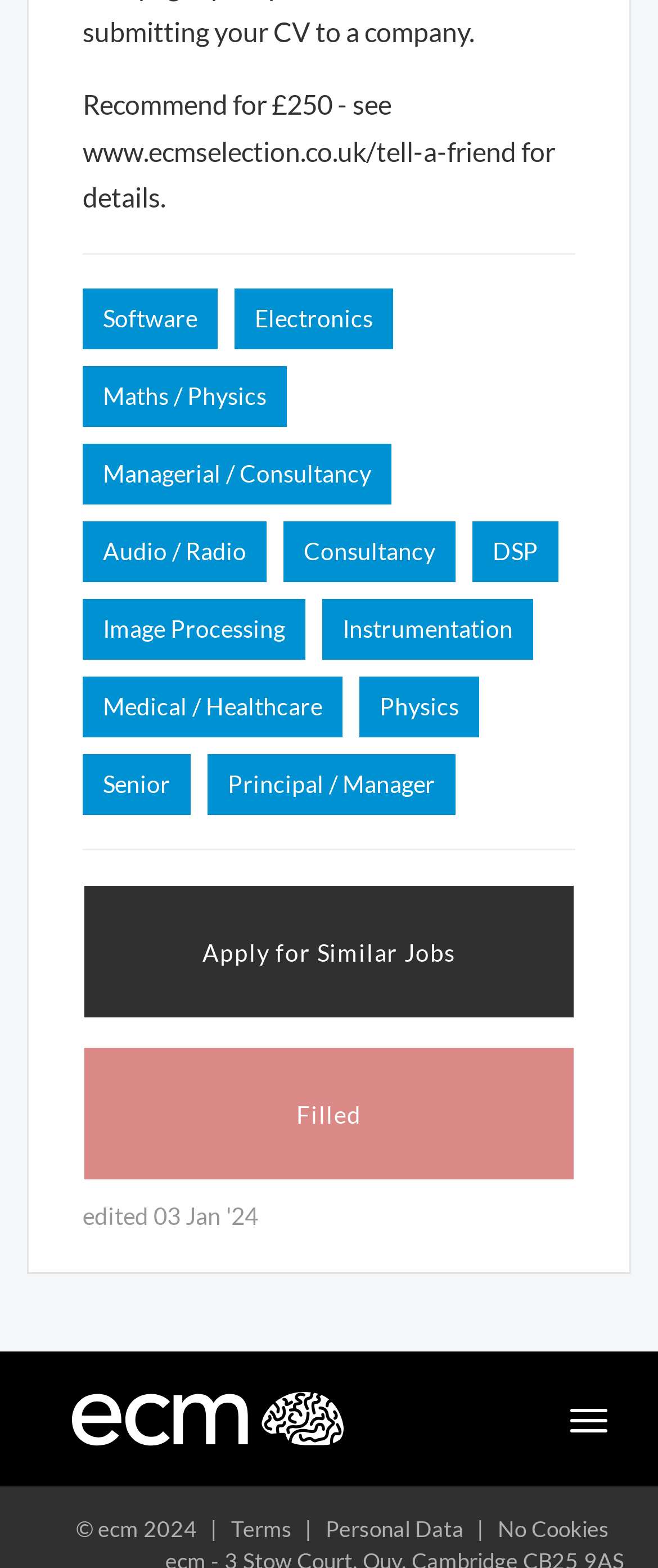Locate the bounding box coordinates of the clickable part needed for the task: "Click on Apply for Similar Jobs".

[0.126, 0.564, 0.874, 0.65]